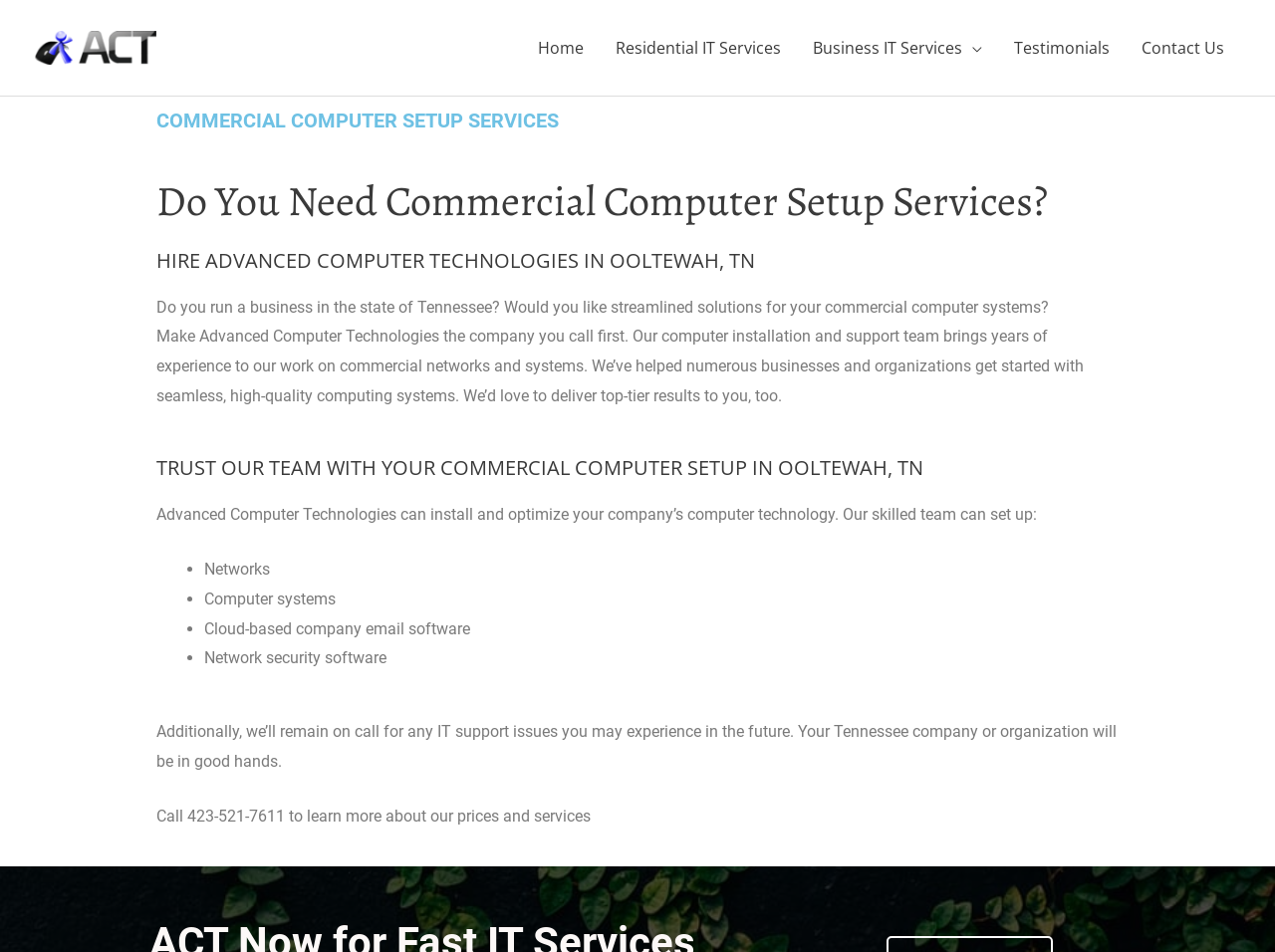Give a concise answer using one word or a phrase to the following question:
What kind of support does Advanced Computer Technologies offer after setup?

IT support